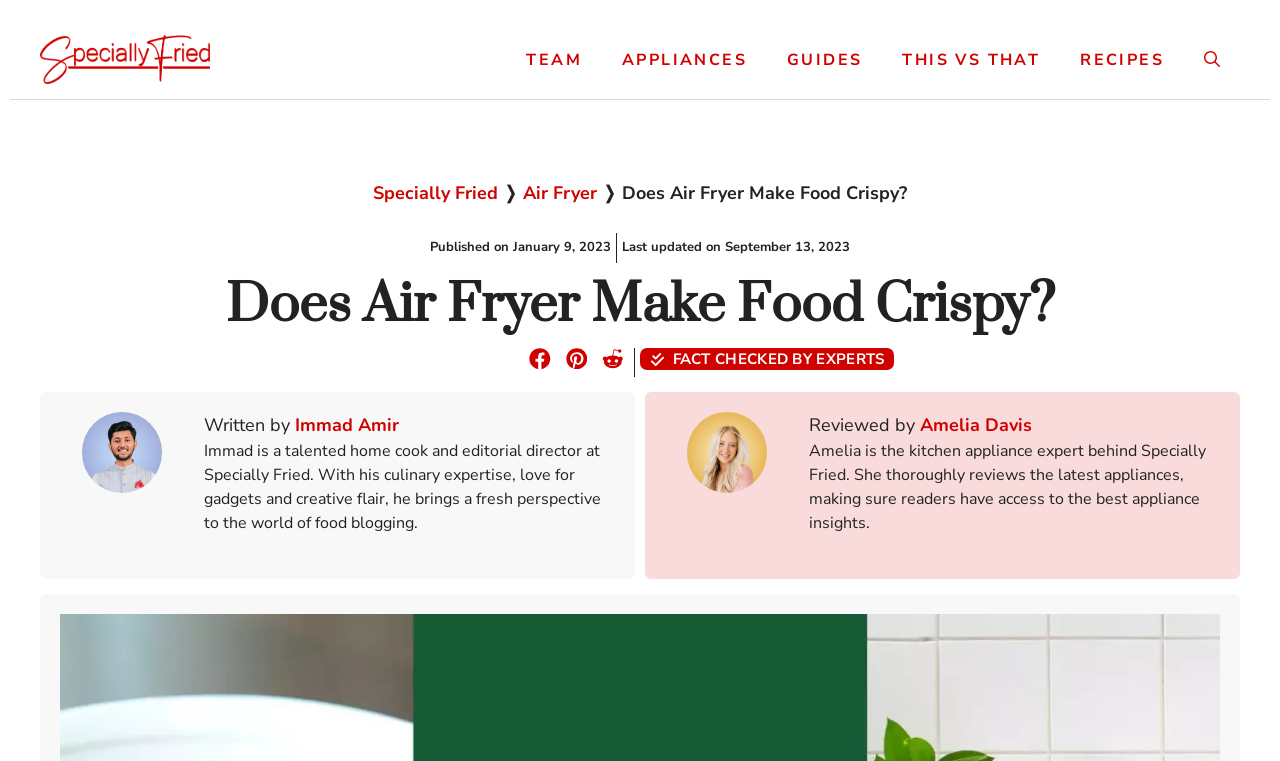Answer the question with a brief word or phrase:
Who reviewed this article?

Amelia Davis